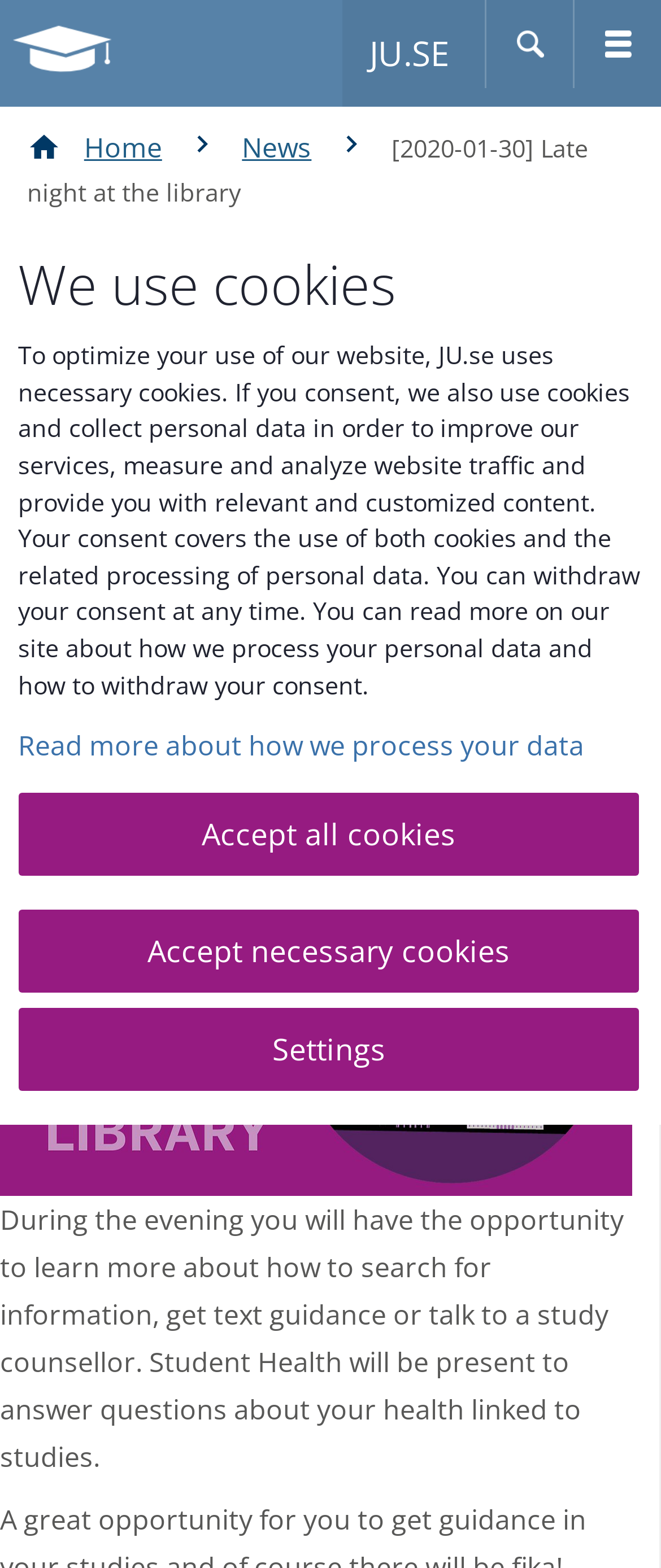What can you do during the evening event?
Based on the image, provide a one-word or brief-phrase response.

Learn about searching for information